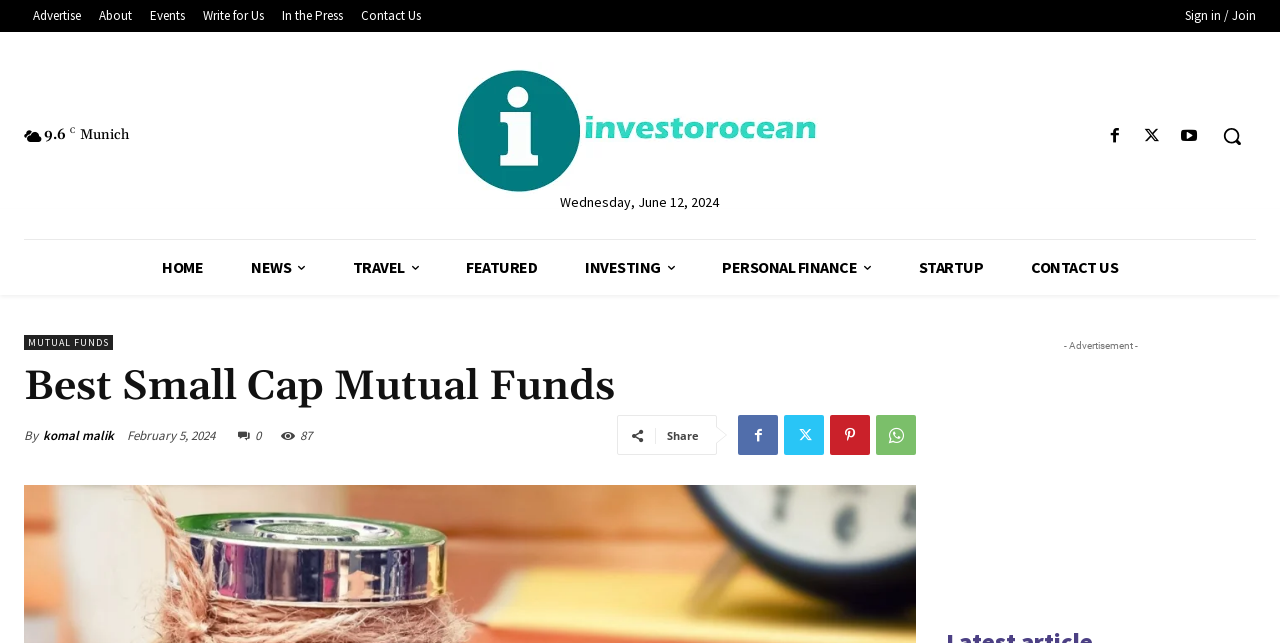What is the rating displayed next to 'Munich'? Look at the image and give a one-word or short phrase answer.

9.6